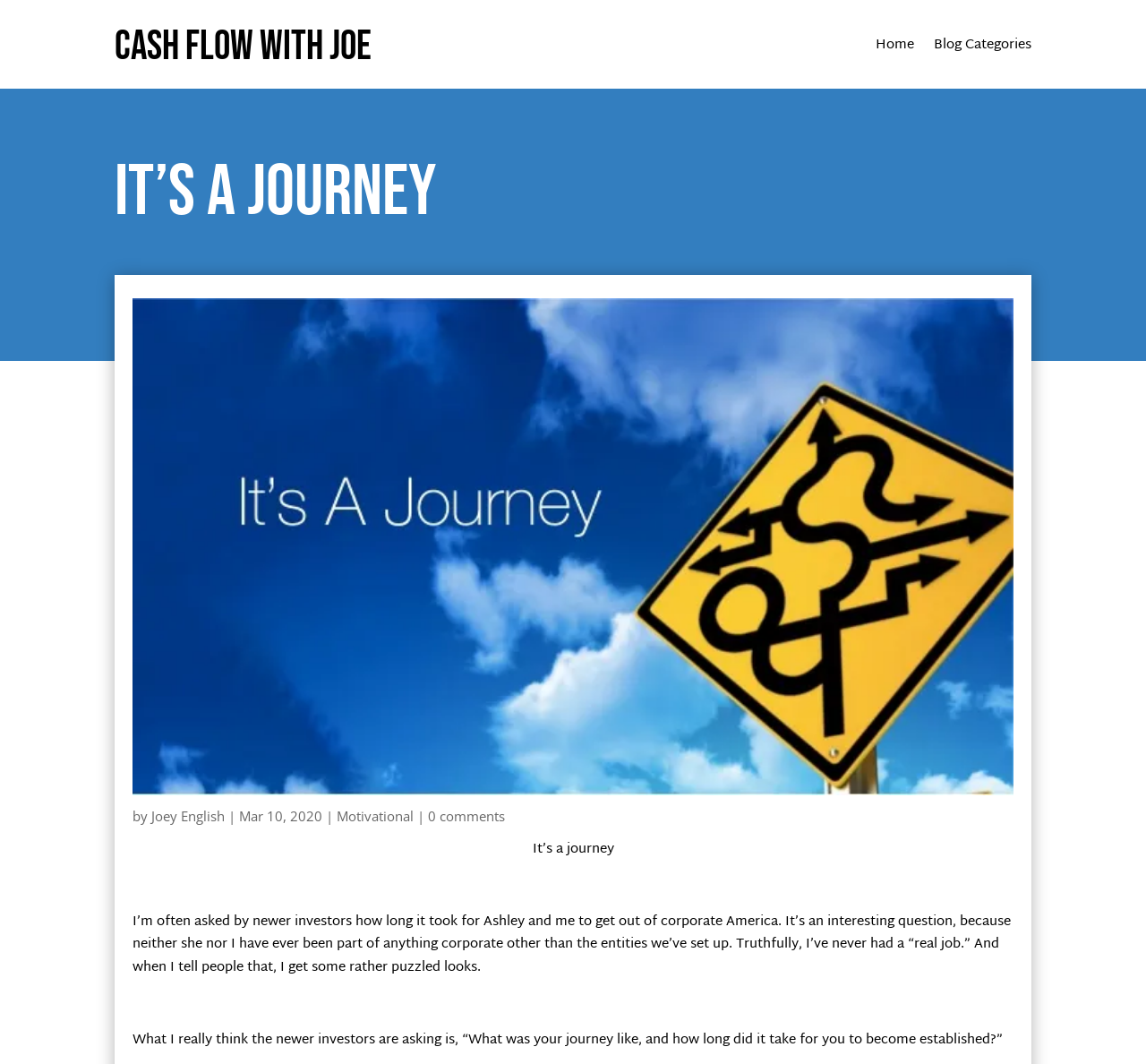How many comments does the article have? Please answer the question using a single word or phrase based on the image.

0 comments